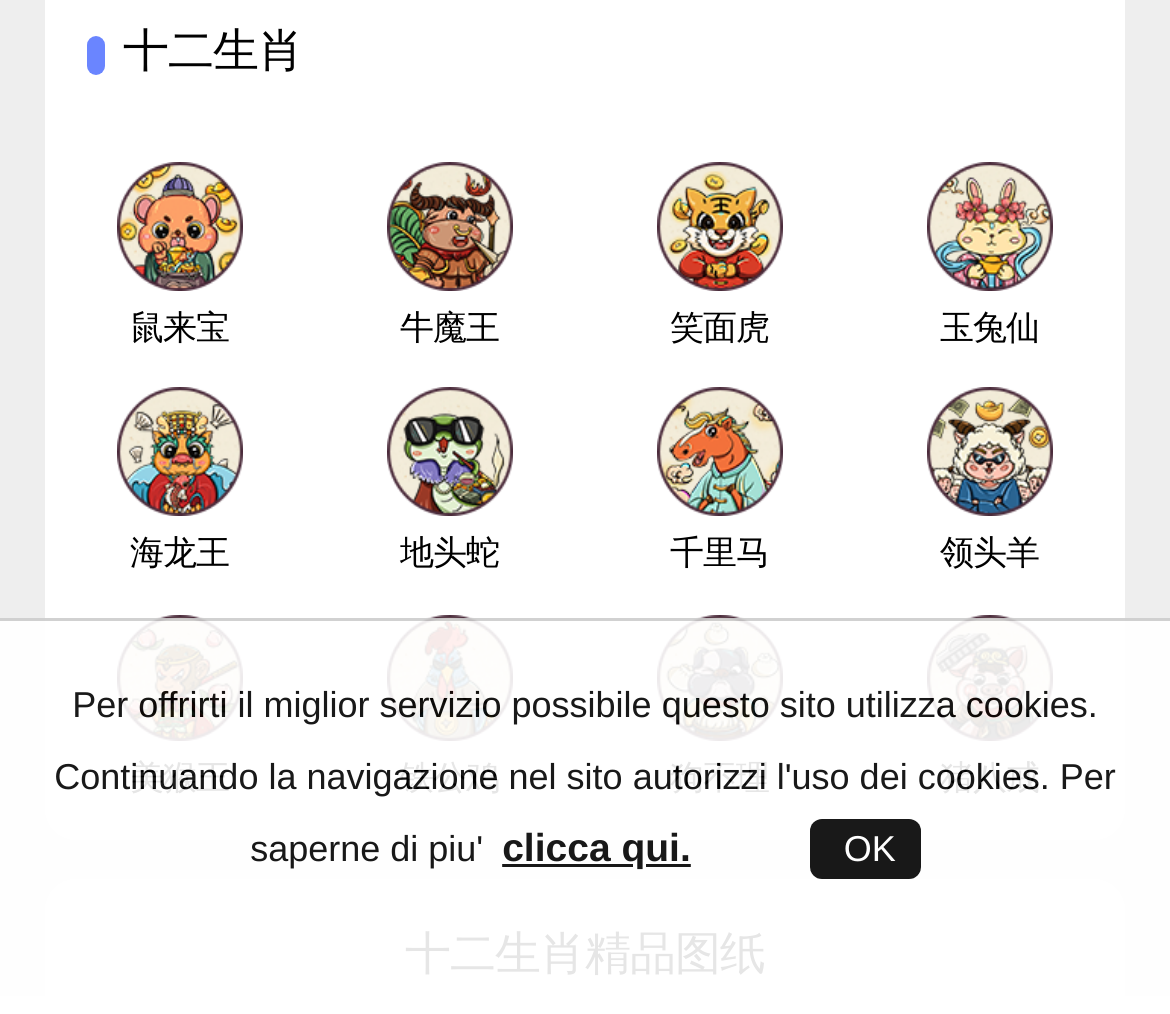Determine the bounding box coordinates for the UI element matching this description: "OK".

[0.692, 0.807, 0.786, 0.866]